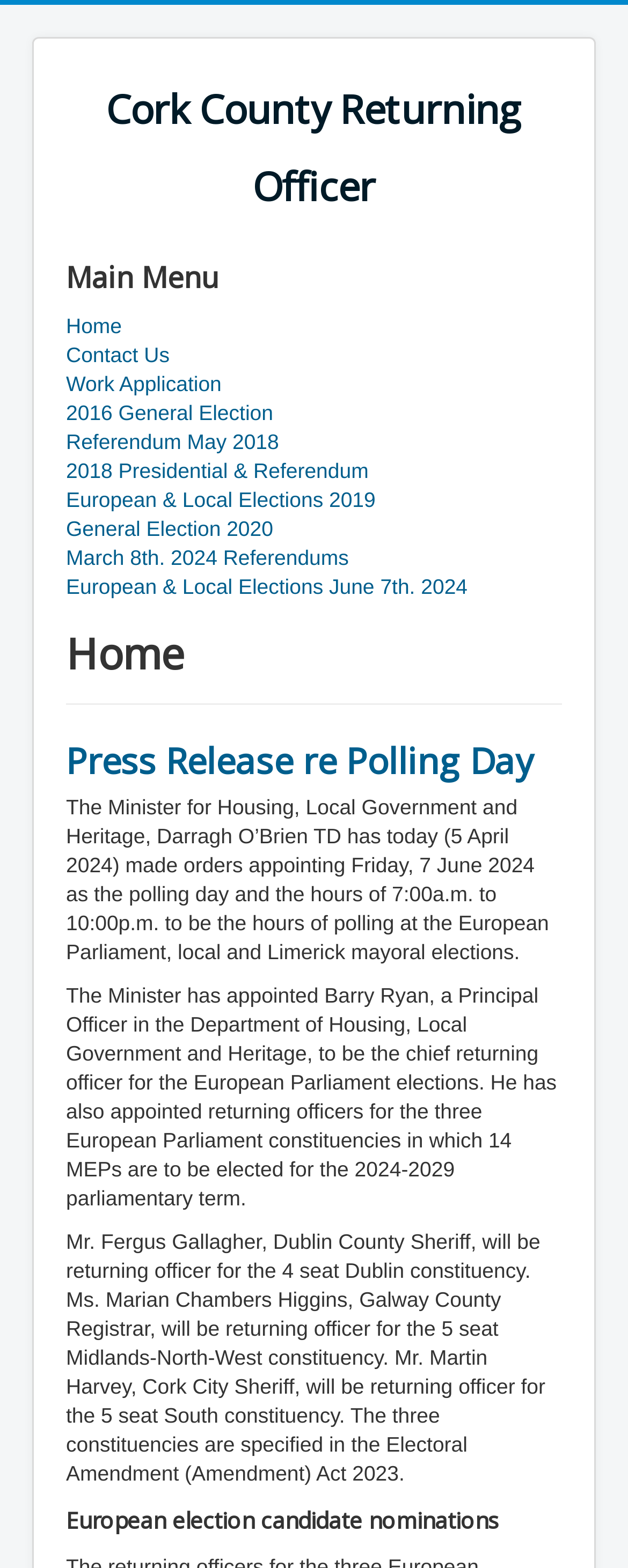Extract the bounding box coordinates for the described element: "Work Application". The coordinates should be represented as four float numbers between 0 and 1: [left, top, right, bottom].

[0.105, 0.236, 0.895, 0.255]